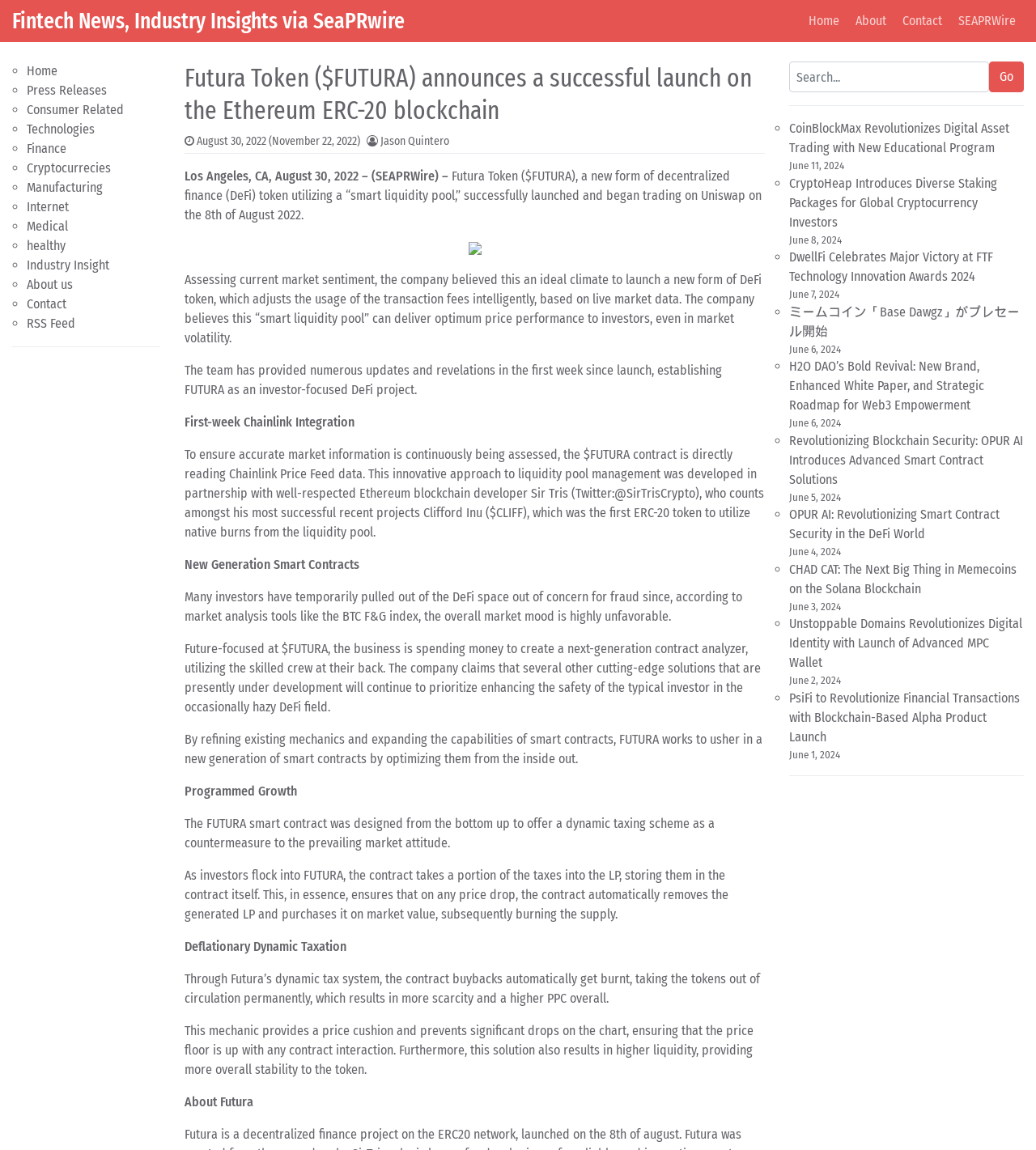What is the name of the token launched on Ethereum ERC-20 blockchain?
Provide a fully detailed and comprehensive answer to the question.

I found the answer by reading the main heading of the webpage, which states 'Futura Token ($FUTURA) announces a successful launch on the Ethereum ERC-20 blockchain'.